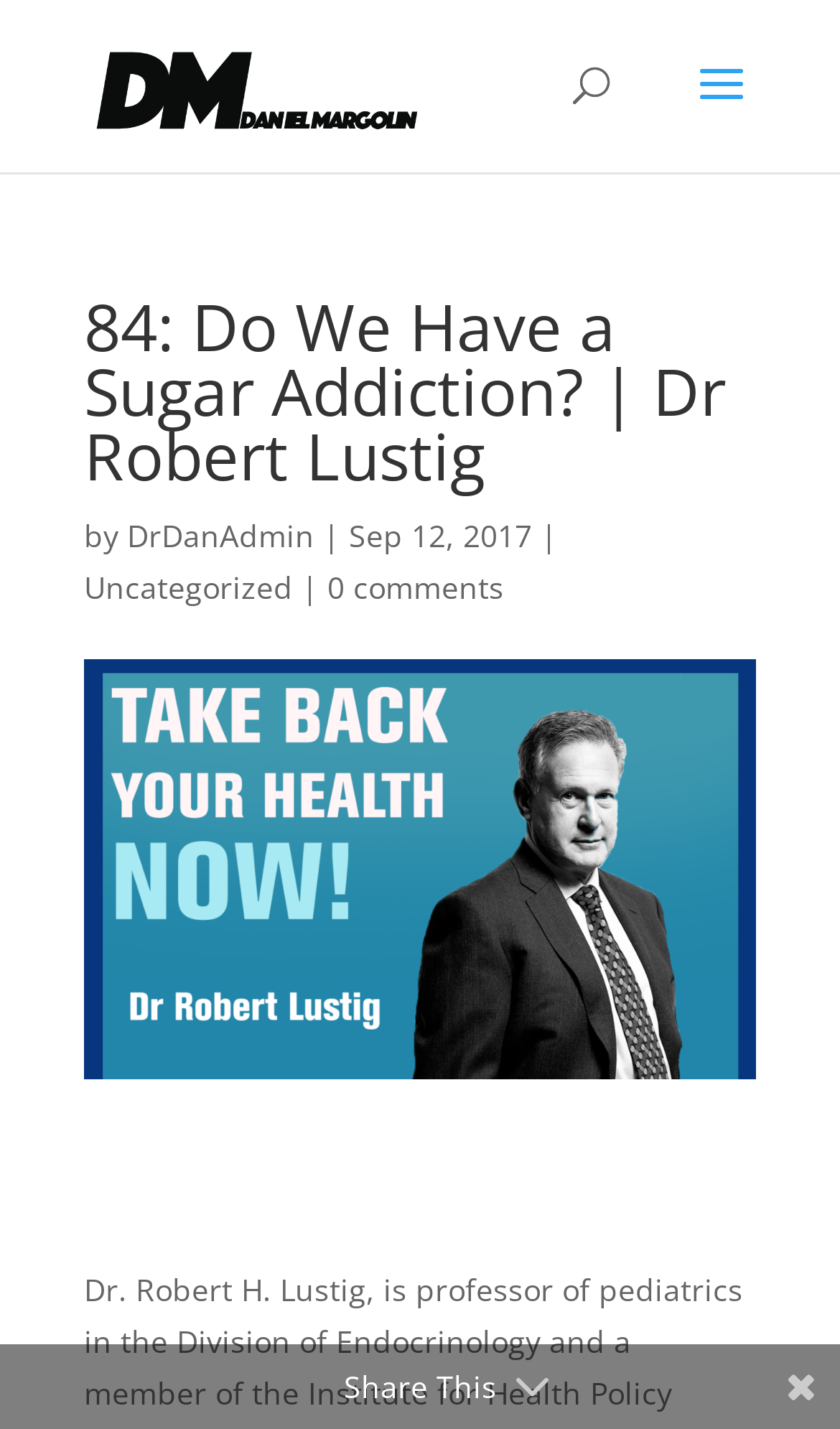Your task is to extract the text of the main heading from the webpage.

84: Do We Have a Sugar Addiction? | Dr Robert Lustig